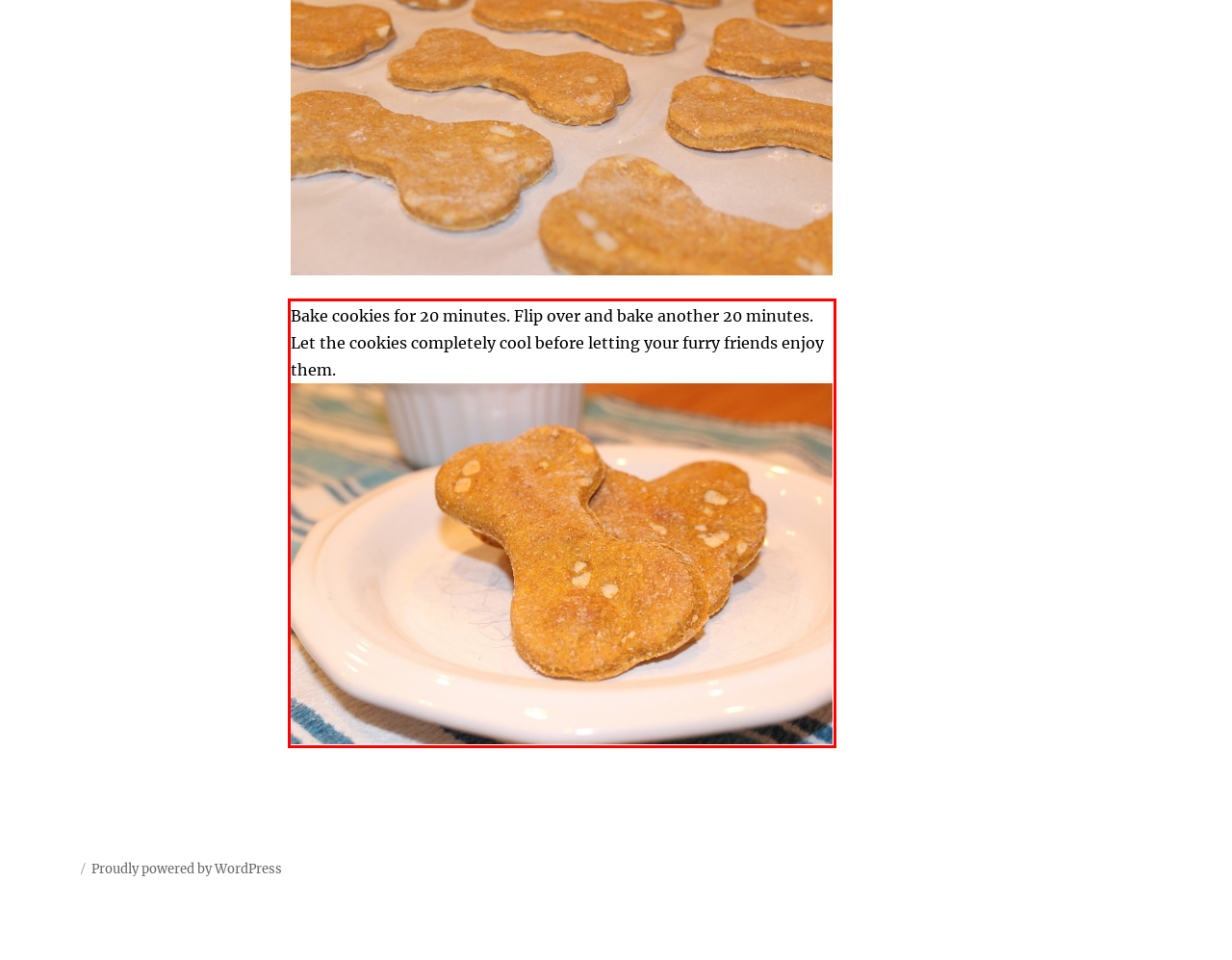You are provided with a webpage screenshot that includes a red rectangle bounding box. Extract the text content from within the bounding box using OCR.

Bake cookies for 20 minutes. Flip over and bake another 20 minutes. Let the cookies completely cool before letting your furry friends enjoy them.